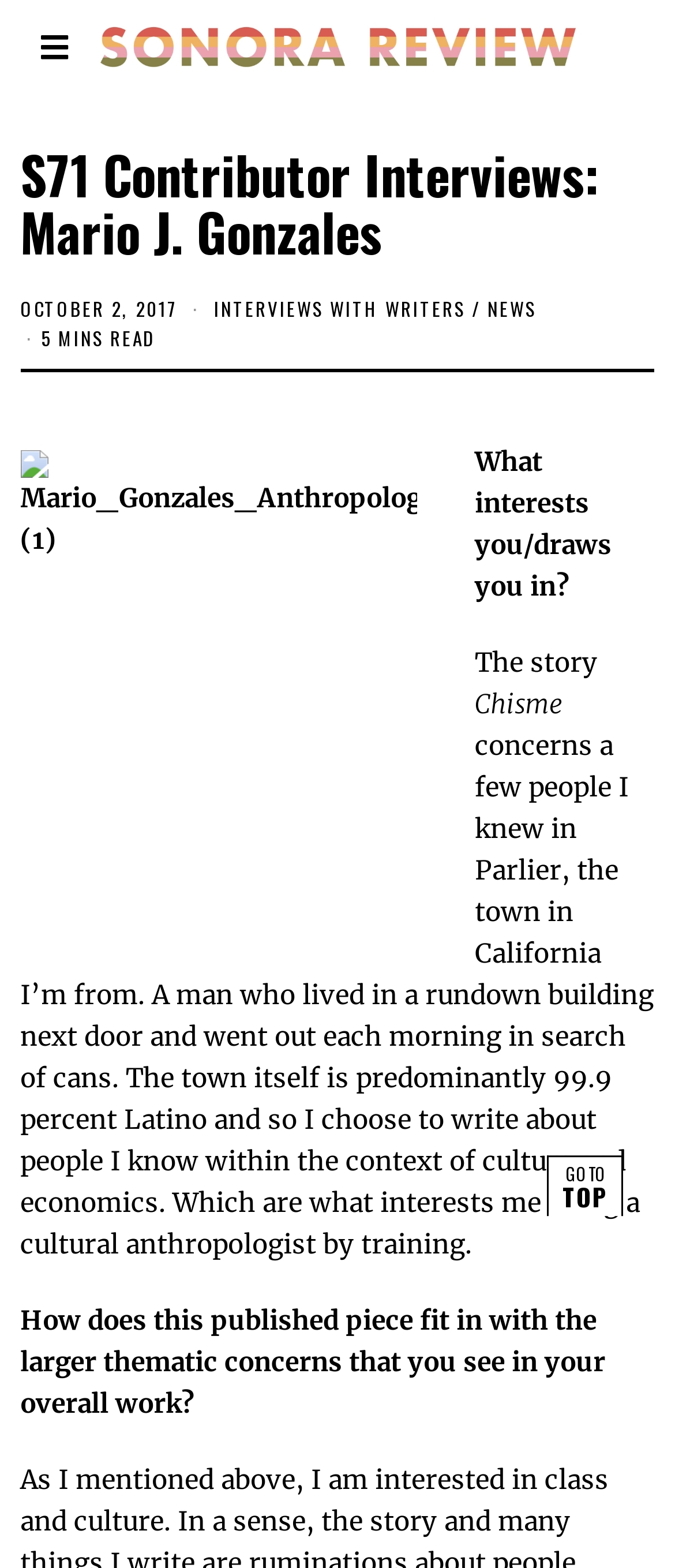Please look at the image and answer the question with a detailed explanation: What is the occupation of the person being interviewed?

I found the answer by reading the text that describes the person being interviewed. It says 'being a cultural anthropologist by training', which suggests that Mario J. Gonzales is a cultural anthropologist.